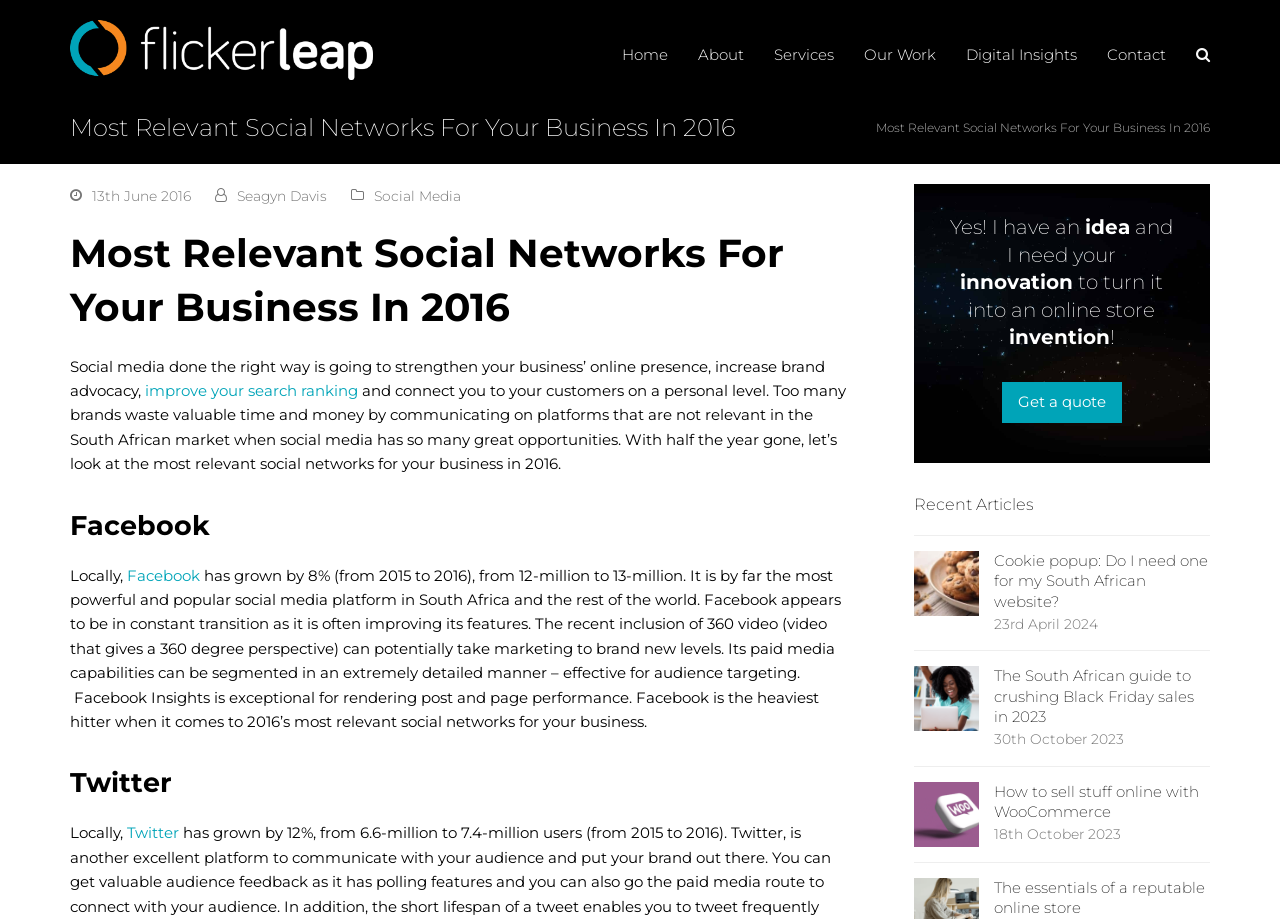Predict the bounding box coordinates of the area that should be clicked to accomplish the following instruction: "Read the article 'Cookie Popup For South African Websites'". The bounding box coordinates should consist of four float numbers between 0 and 1, i.e., [left, top, right, bottom].

[0.714, 0.599, 0.945, 0.691]